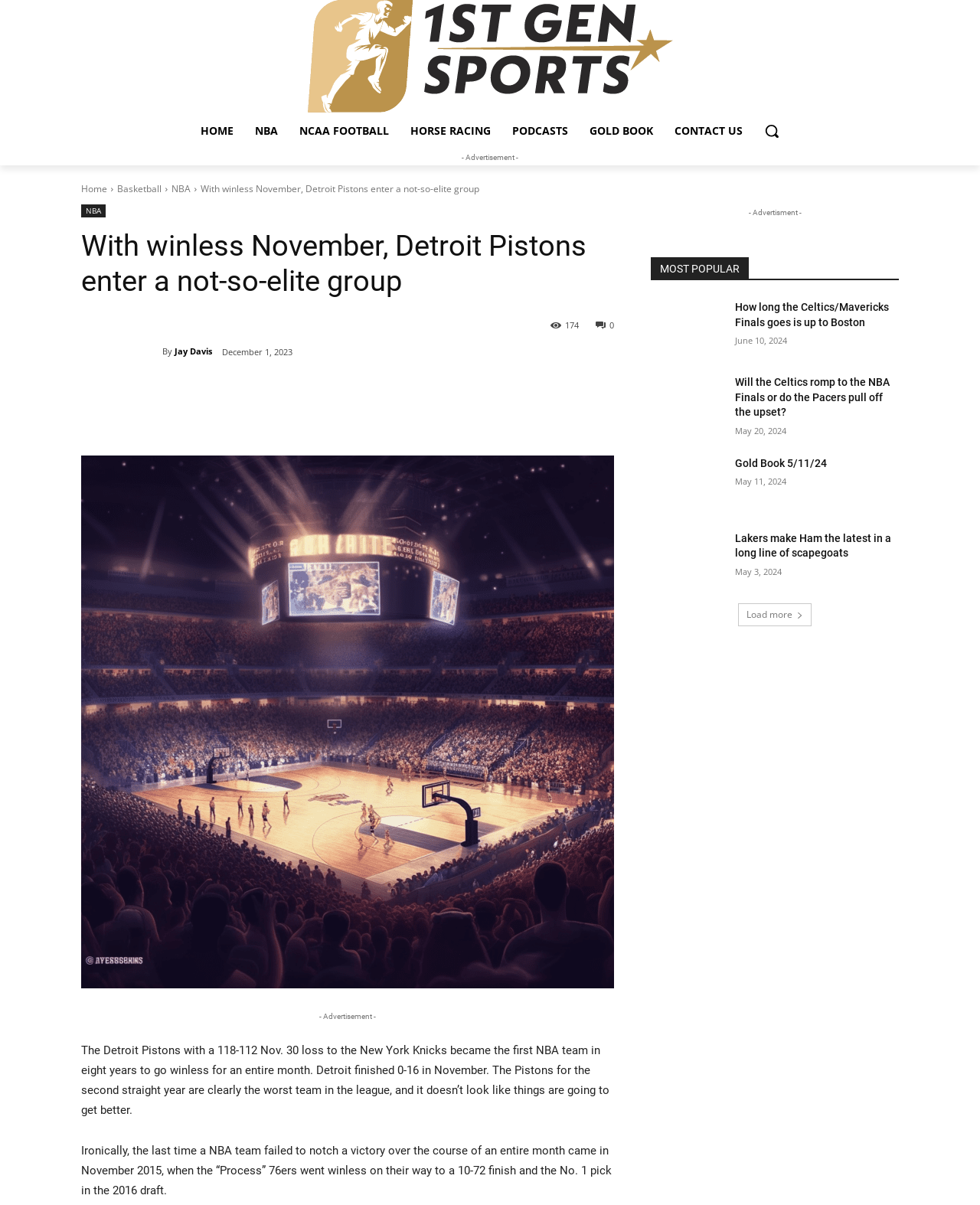Show the bounding box coordinates for the HTML element as described: "NBA".

[0.175, 0.151, 0.195, 0.162]